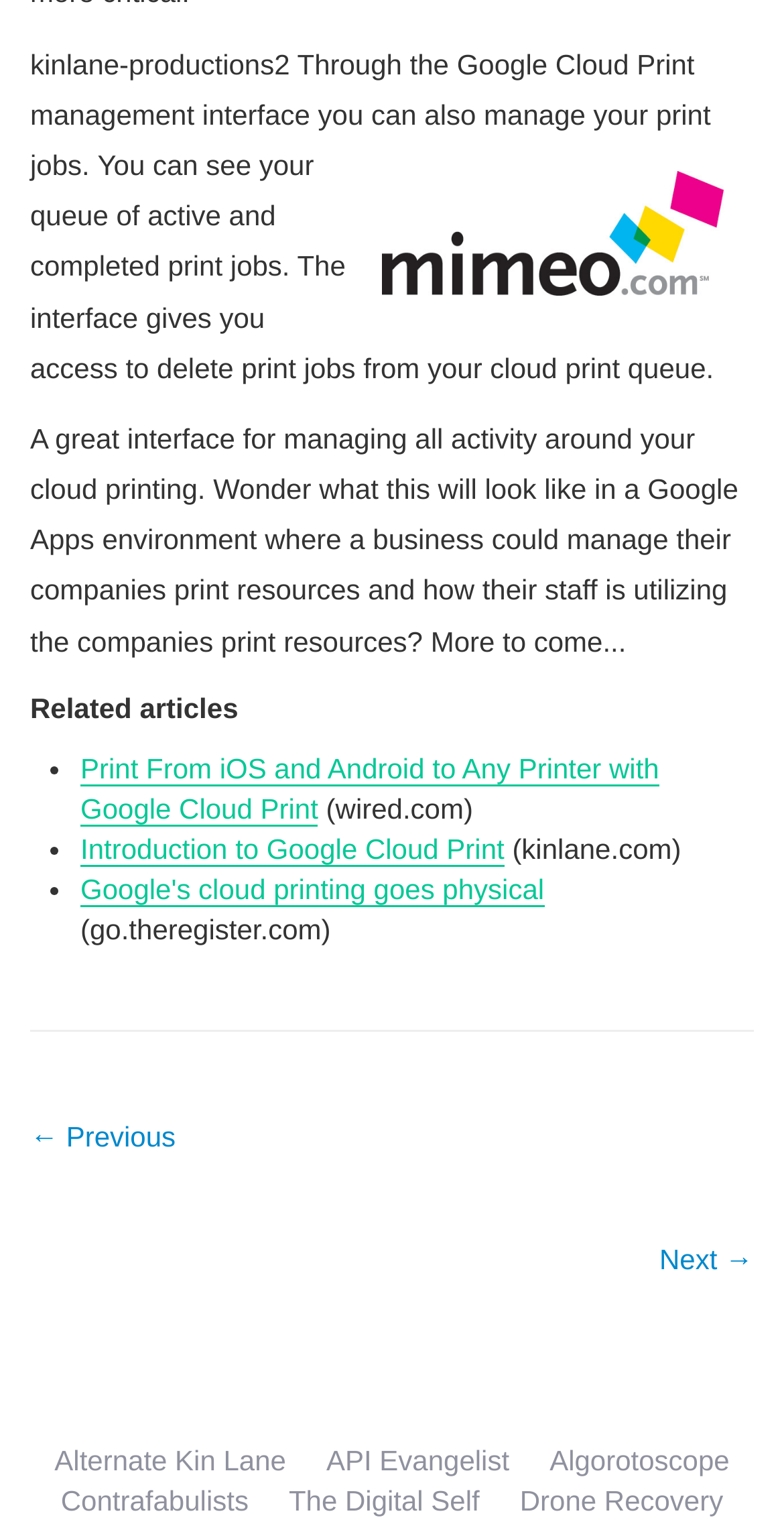Please identify the bounding box coordinates of the element's region that I should click in order to complete the following instruction: "Read related article about printing from iOS and Android". The bounding box coordinates consist of four float numbers between 0 and 1, i.e., [left, top, right, bottom].

[0.103, 0.491, 0.841, 0.539]